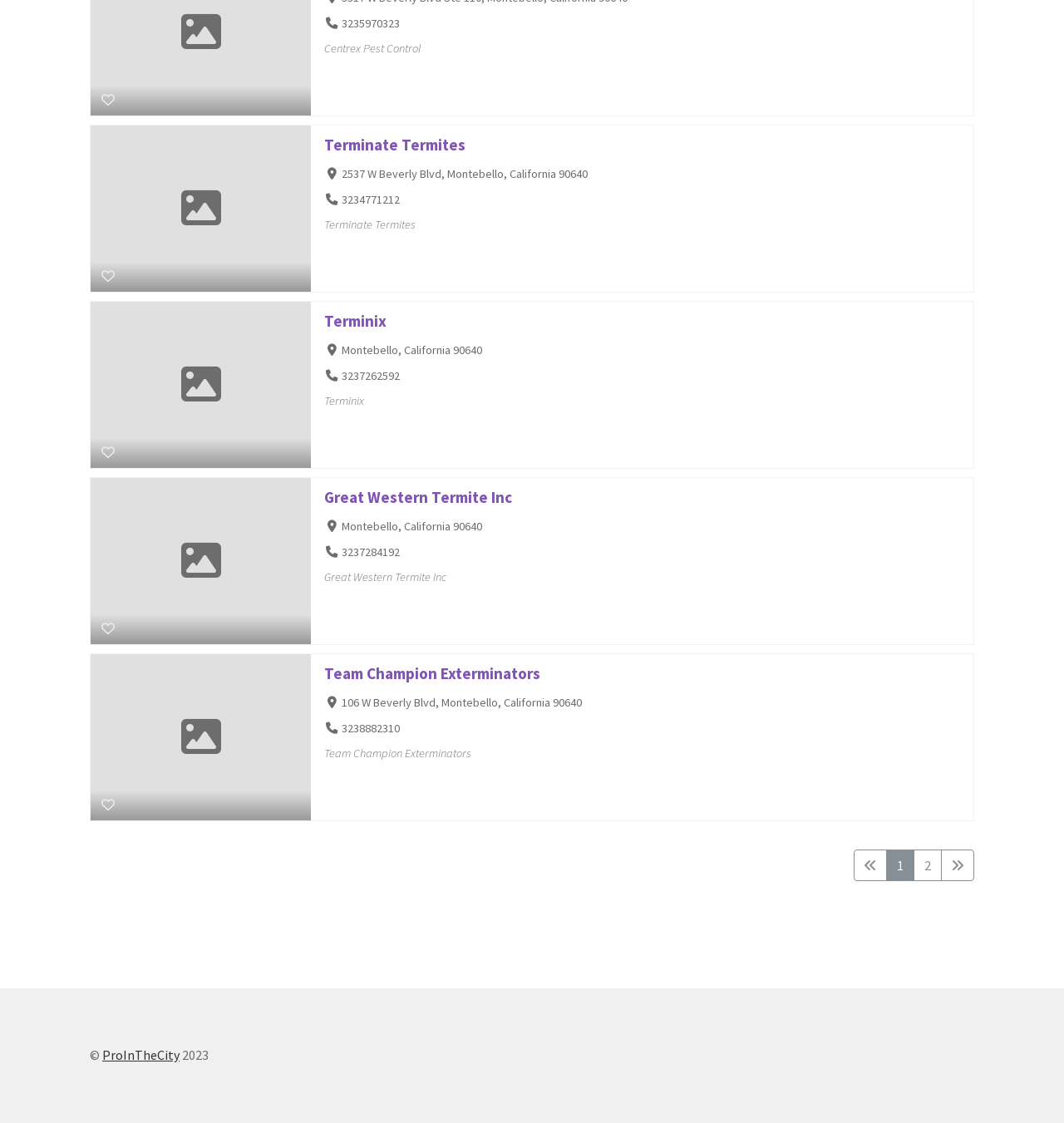Please give the bounding box coordinates of the area that should be clicked to fulfill the following instruction: "Visit the Terminate Termites website". The coordinates should be in the format of four float numbers from 0 to 1, i.e., [left, top, right, bottom].

[0.305, 0.12, 0.438, 0.137]